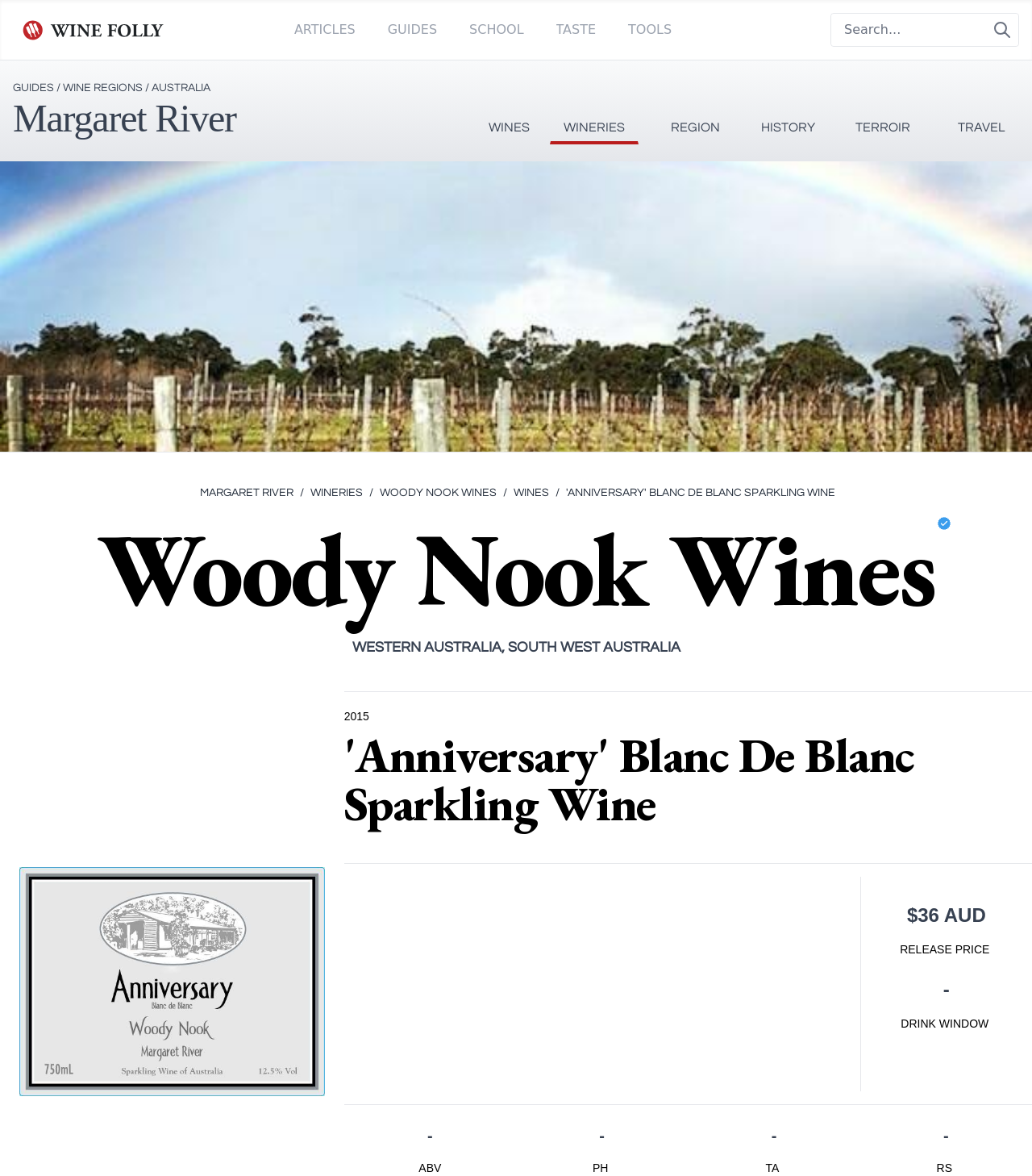Please identify the bounding box coordinates of the clickable area that will allow you to execute the instruction: "View Woody Nook Wines".

[0.358, 0.412, 0.481, 0.426]